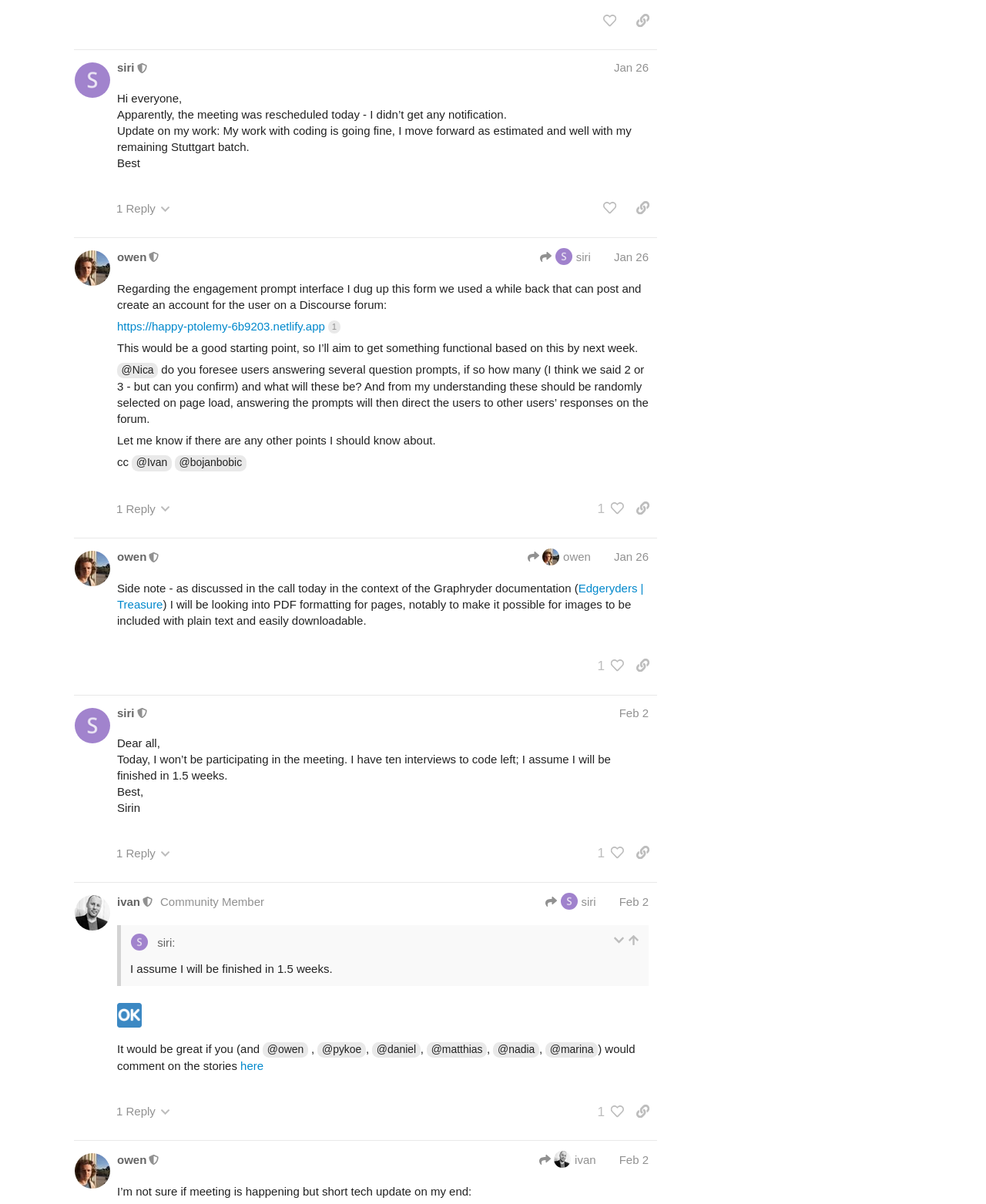Determine the bounding box coordinates of the clickable element to achieve the following action: 'like this post'. Provide the coordinates as four float values between 0 and 1, formatted as [left, top, right, bottom].

[0.604, 0.162, 0.633, 0.184]